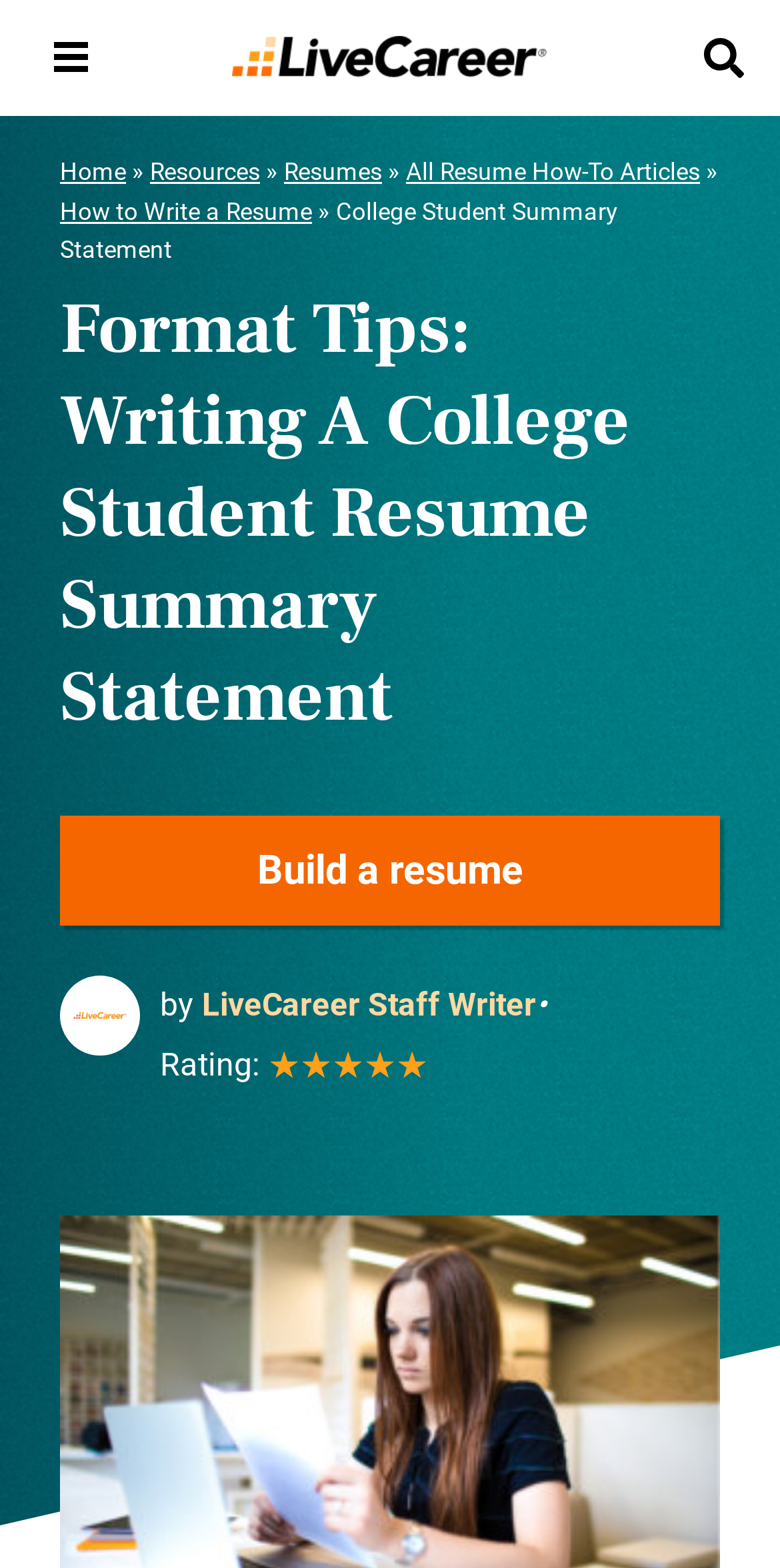Respond to the question below with a single word or phrase: What is the purpose of the button?

Build a resume